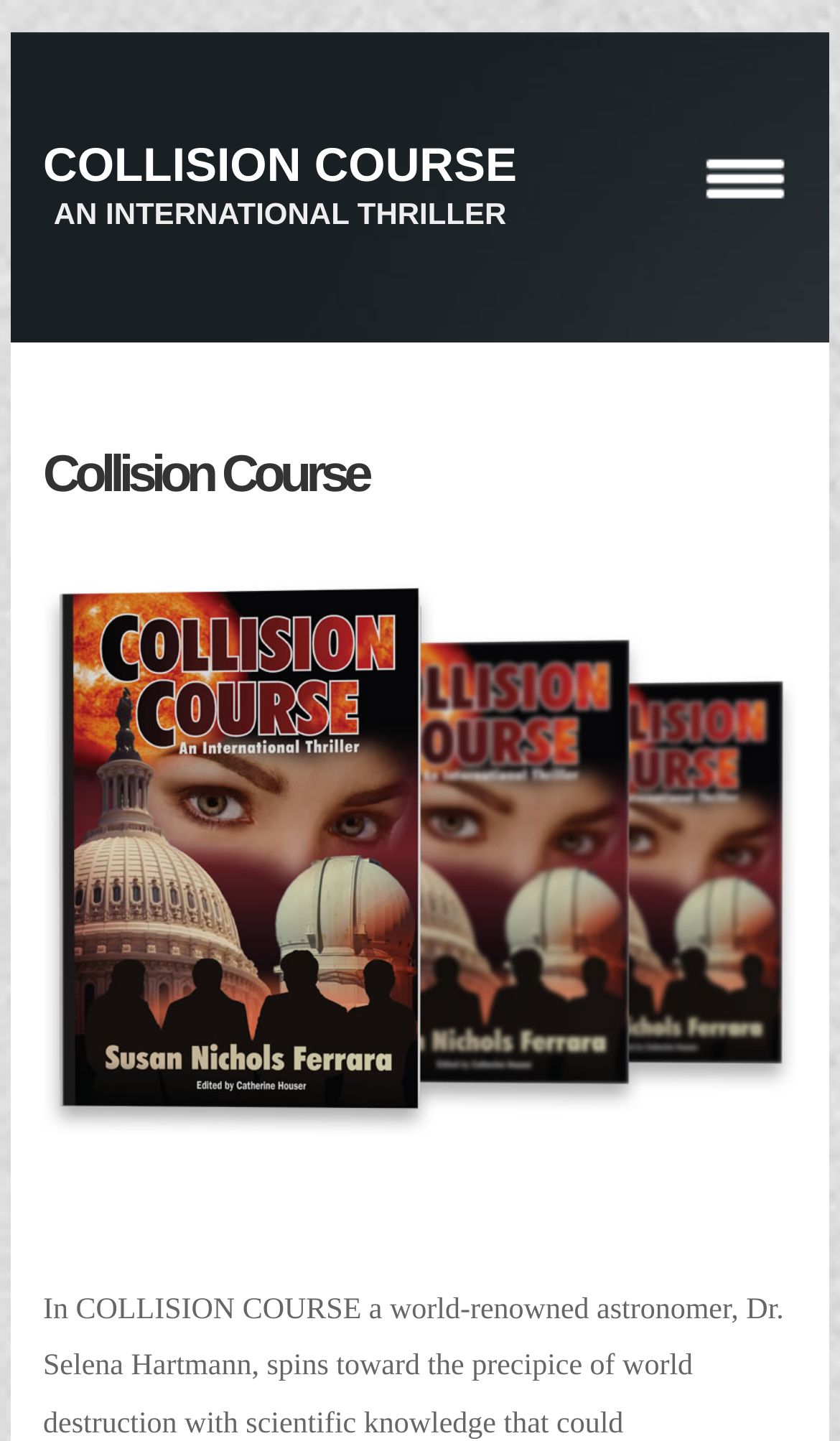Using the element description Collision CourseAn International Thriller, predict the bounding box coordinates for the UI element. Provide the coordinates in (top-left x, top-left y, bottom-right x, bottom-right y) format with values ranging from 0 to 1.

[0.051, 0.097, 0.615, 0.163]